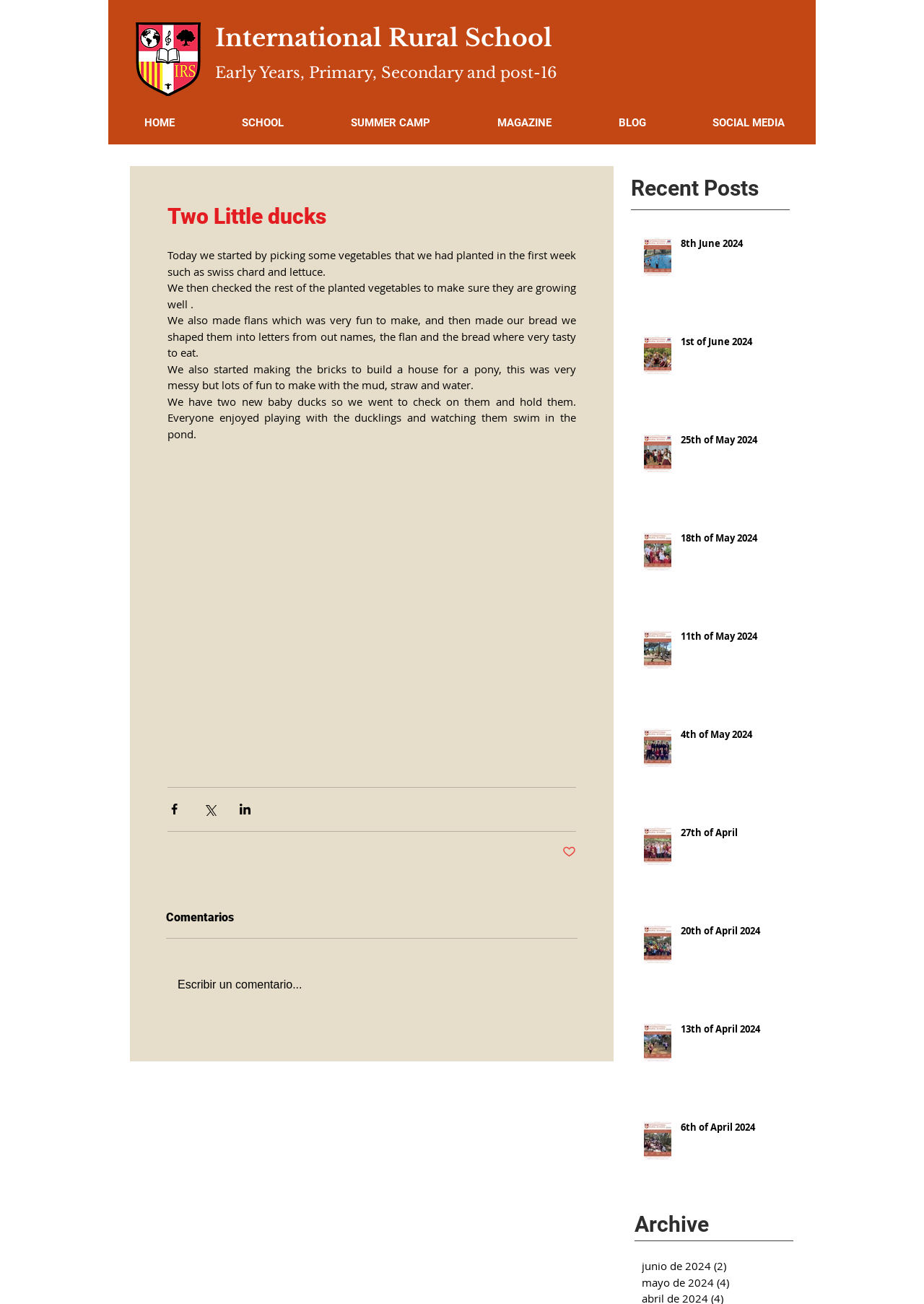How many recent posts are listed?
Based on the image, provide a one-word or brief-phrase response.

8